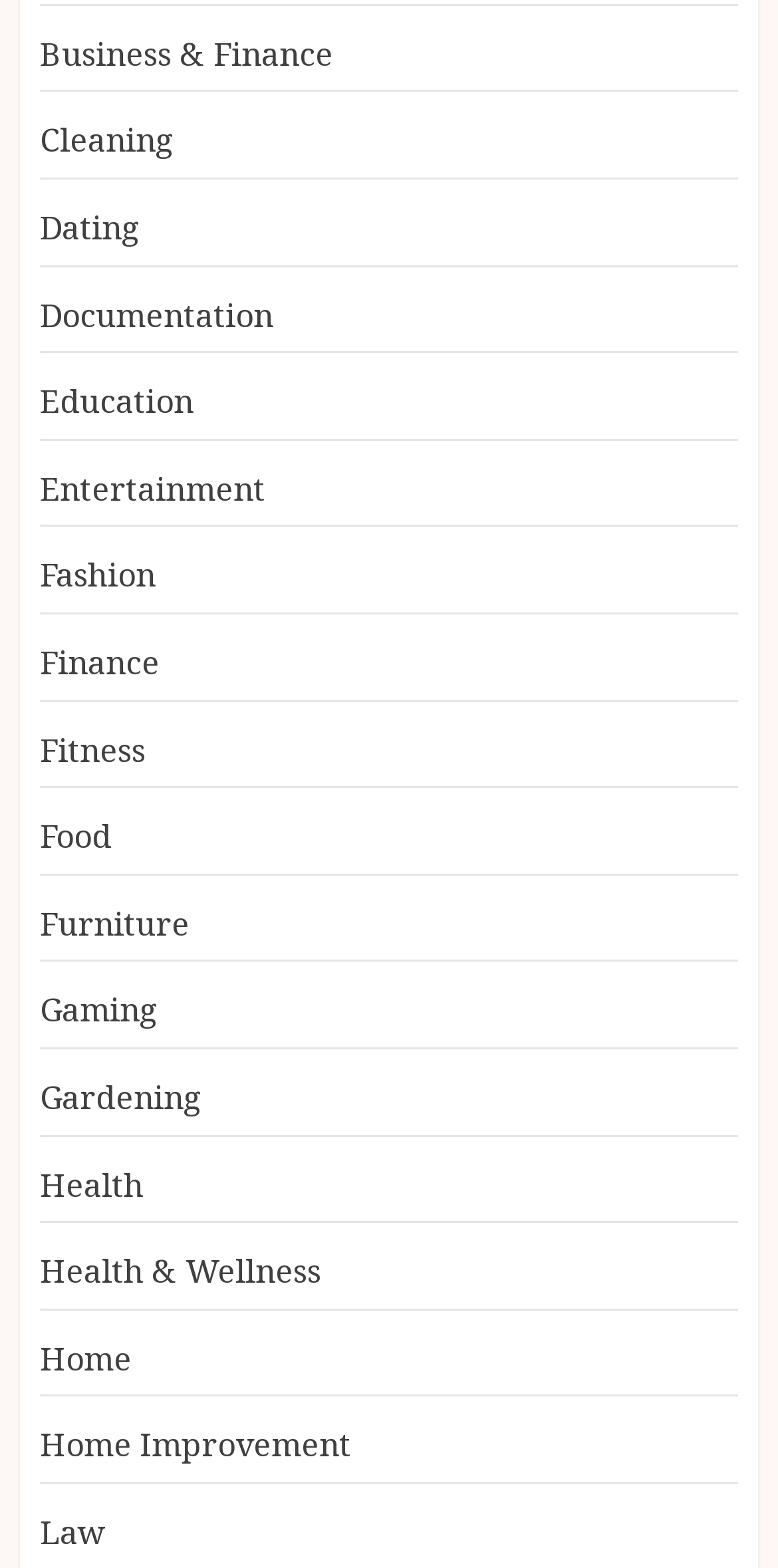Provide the bounding box coordinates of the HTML element described by the text: "Home Improvement".

[0.051, 0.908, 0.451, 0.937]